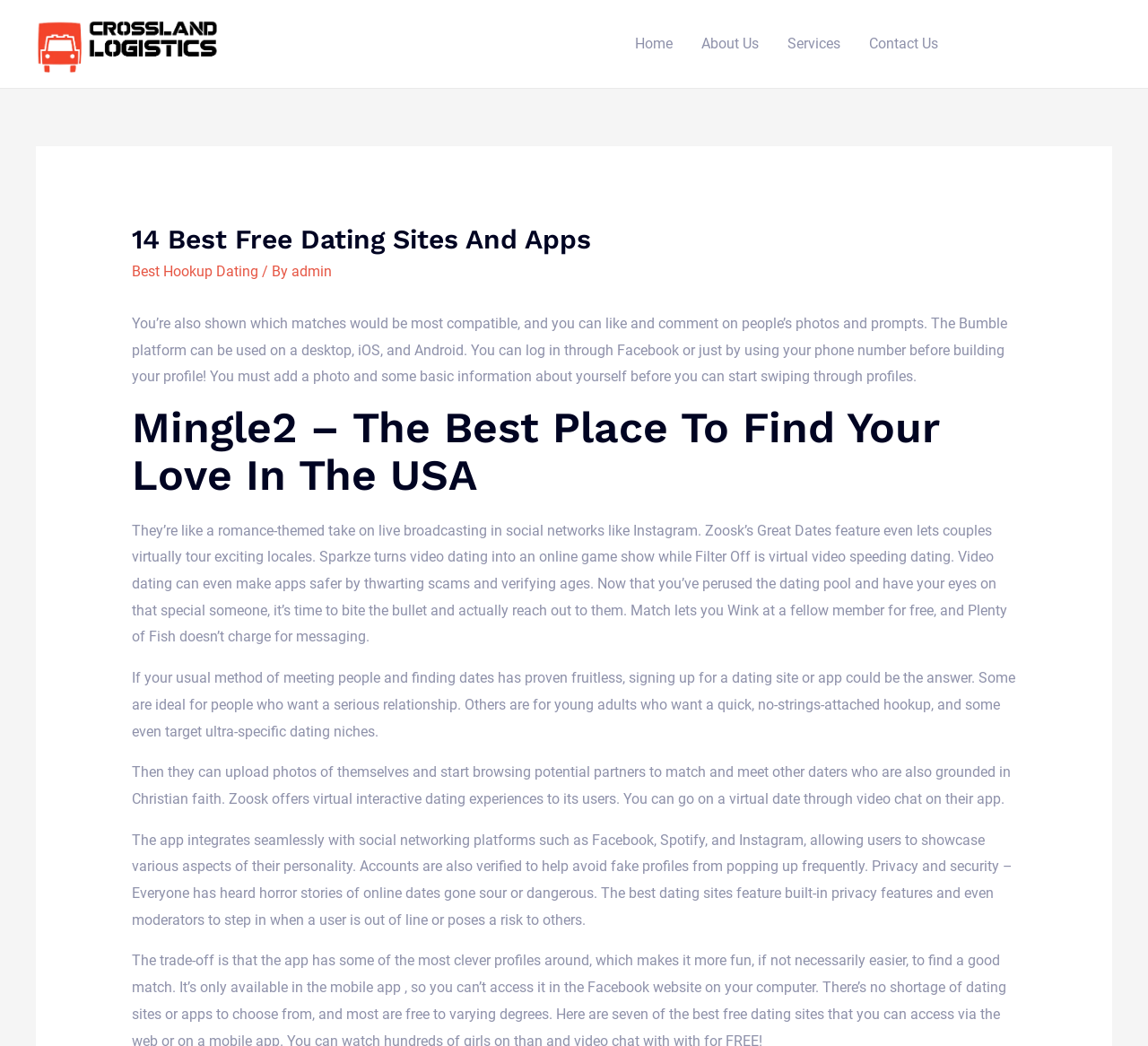Identify and provide the main heading of the webpage.

14 Best Free Dating Sites And Apps